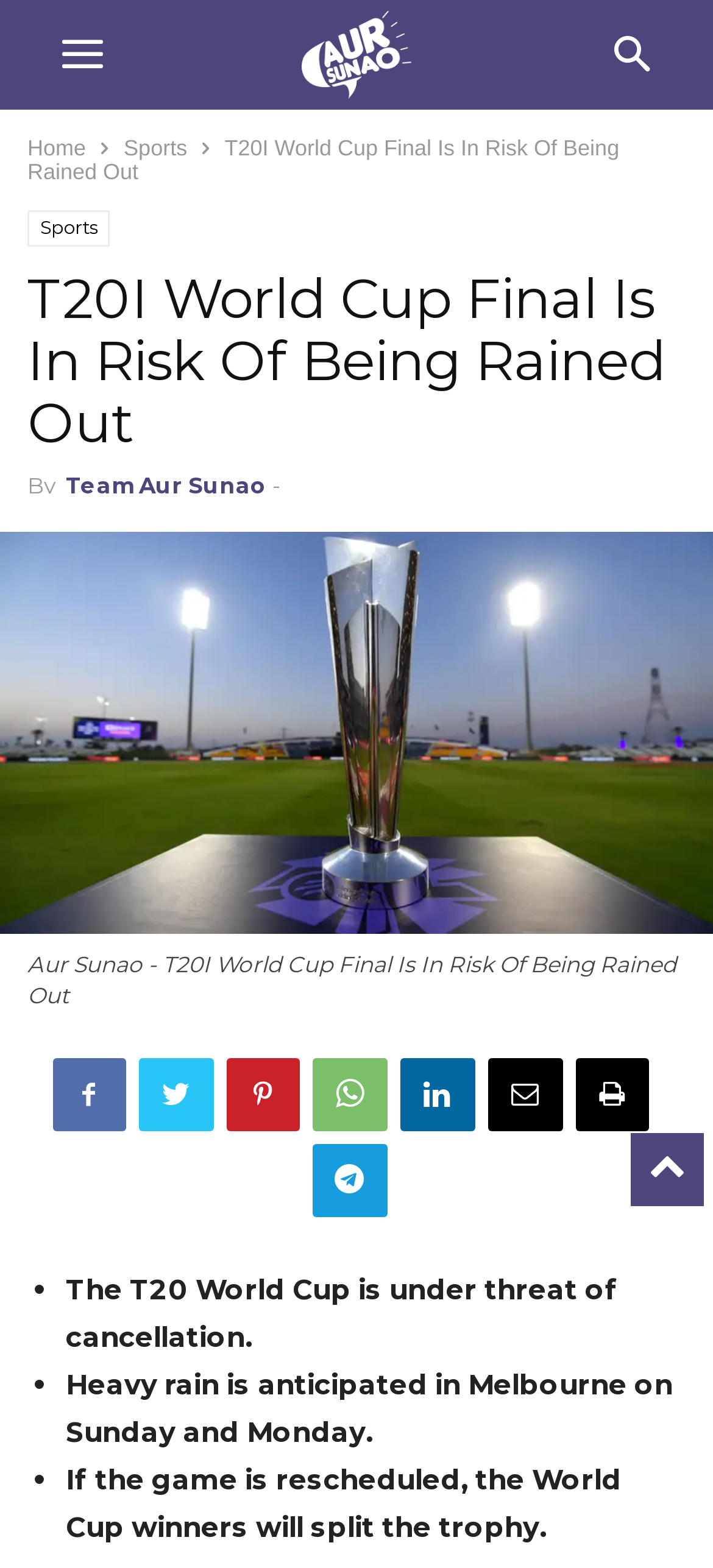Locate the bounding box coordinates of the UI element described by: "Facebook". The bounding box coordinates should consist of four float numbers between 0 and 1, i.e., [left, top, right, bottom].

[0.073, 0.675, 0.176, 0.722]